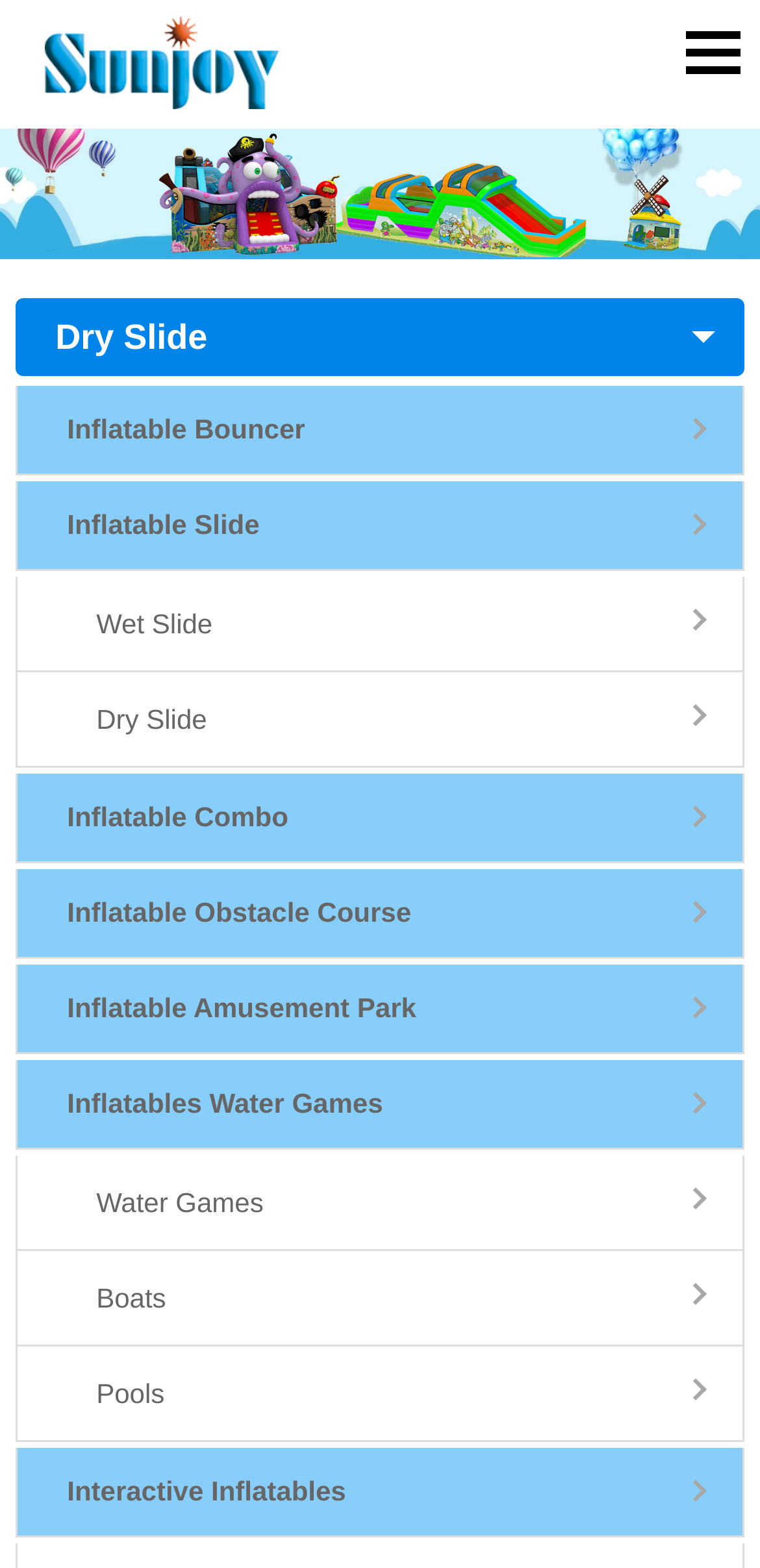Locate the bounding box coordinates of the clickable element to fulfill the following instruction: "Explore the Inflatable Combo option". Provide the coordinates as four float numbers between 0 and 1 in the format [left, top, right, bottom].

[0.022, 0.493, 0.978, 0.55]